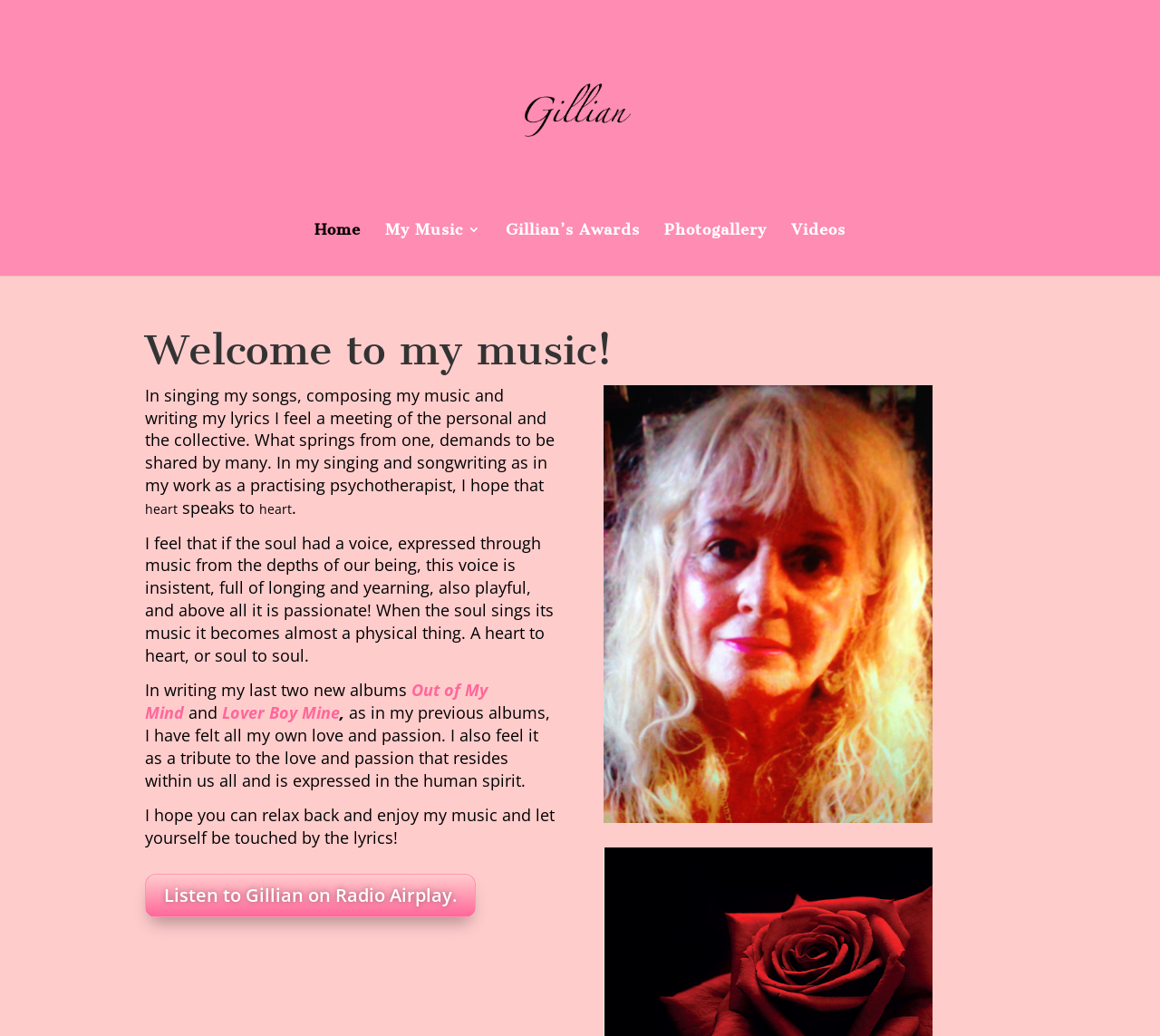What are the names of Gillian's two new albums?
Answer the question in a detailed and comprehensive manner.

The names of Gillian's two new albums can be found in the text 'In writing my last two new albums...' which mentions 'Out of My Mind' and 'Lover Boy Mine' as the names of the albums.